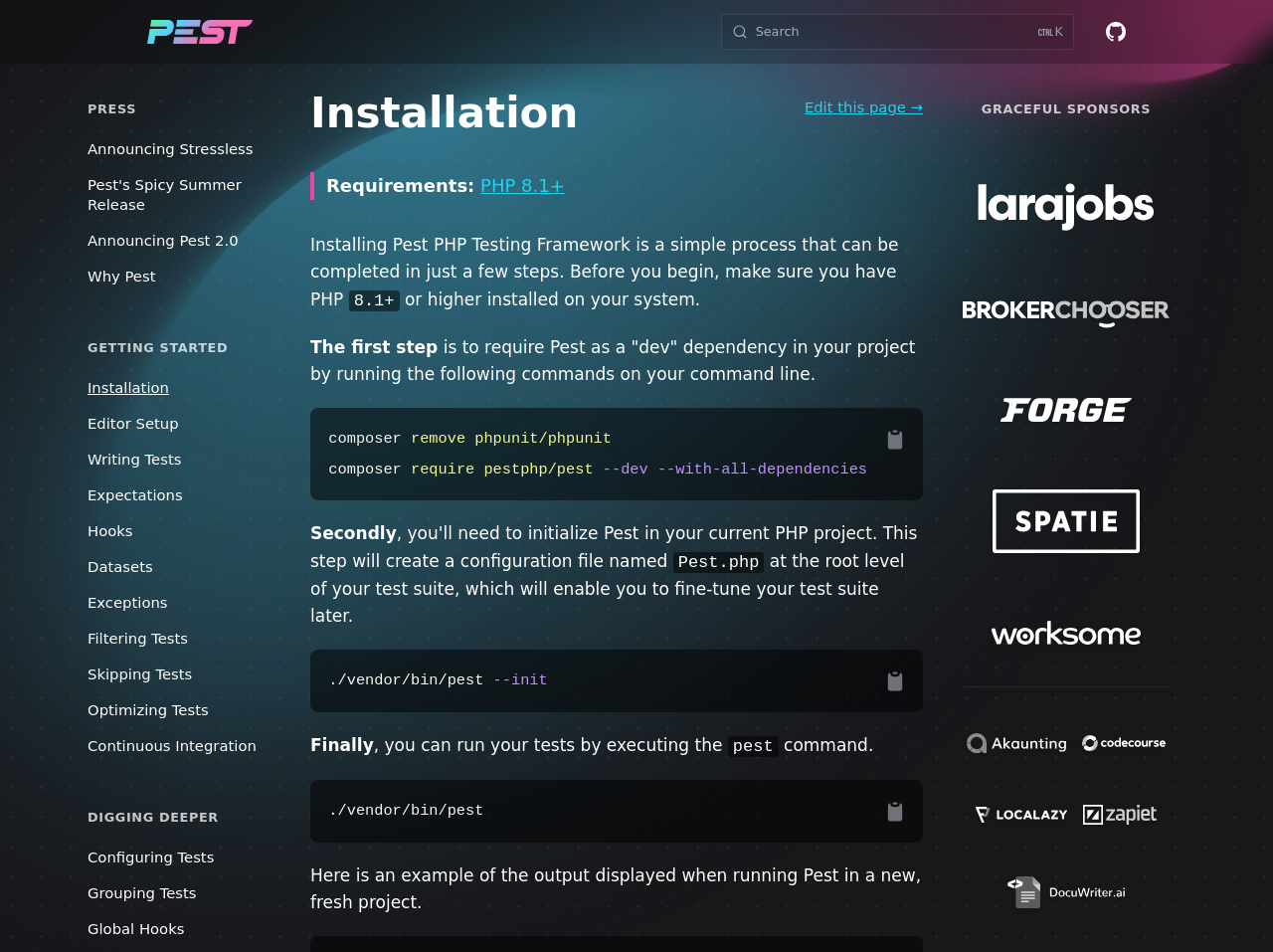Using the description "PHP 8.1+", predict the bounding box of the relevant HTML element.

[0.377, 0.183, 0.444, 0.205]